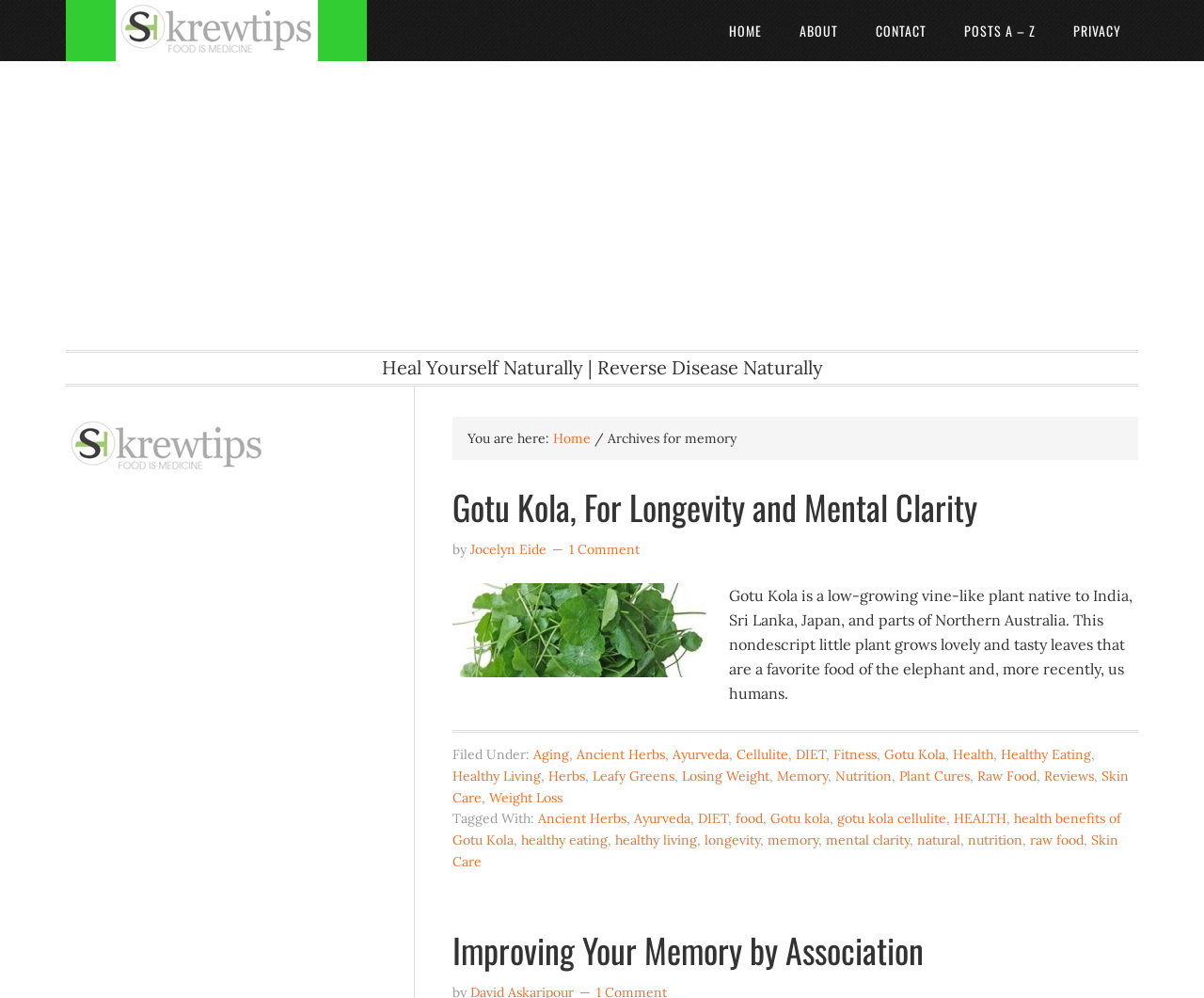How many comments does the article have?
Your answer should be a single word or phrase derived from the screenshot.

1 Comment